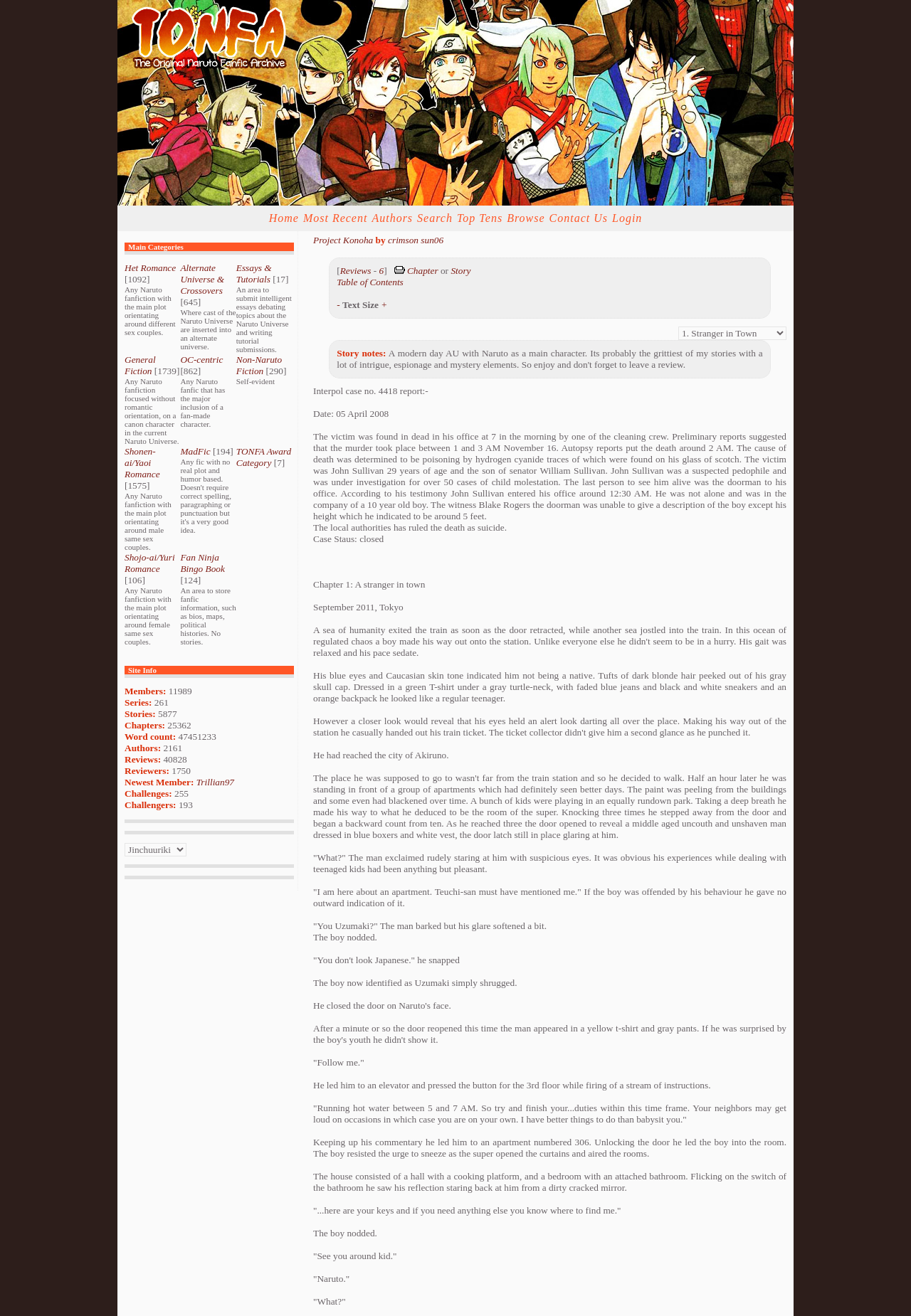Create a detailed summary of the webpage's content and design.

This webpage is titled "Project Konoha by crimson sun06" and appears to be a fanfiction website focused on the Naruto universe. At the top of the page, there is a navigation menu with links to "Home", "Most Recent", "Authors", "Search", "Top Tens", "Browse", "Contact Us", and "Login". 

Below the navigation menu, there is a heading titled "Main Categories" followed by a list of links to different categories of fanfiction, including "Het Romance", "Alternate Universe & Crossovers", "Essays & Tutorials", "General Fiction", "OC-centric", "Non-Naruto Fiction", "Shonen-ai/Yaoi Romance", "MadFic", "TONFA Award Category", "Shojo-ai/Yuri Romance", and "Fan Ninja Bingo Book". Each category has a brief description and a number in brackets, likely indicating the number of stories or submissions in that category.

To the right of the category list, there is a section titled "Site Info" that displays various statistics about the website, including the number of members, series, stories, chapters, word count, authors, reviews, reviewers, and newest member. There are also links to challenges and challengers.

At the bottom of the page, there is a heading with no text, followed by a combobox and several more headings with no text. There is also a link to "Project Konoha" and a blockquote with a link to "Reviews".